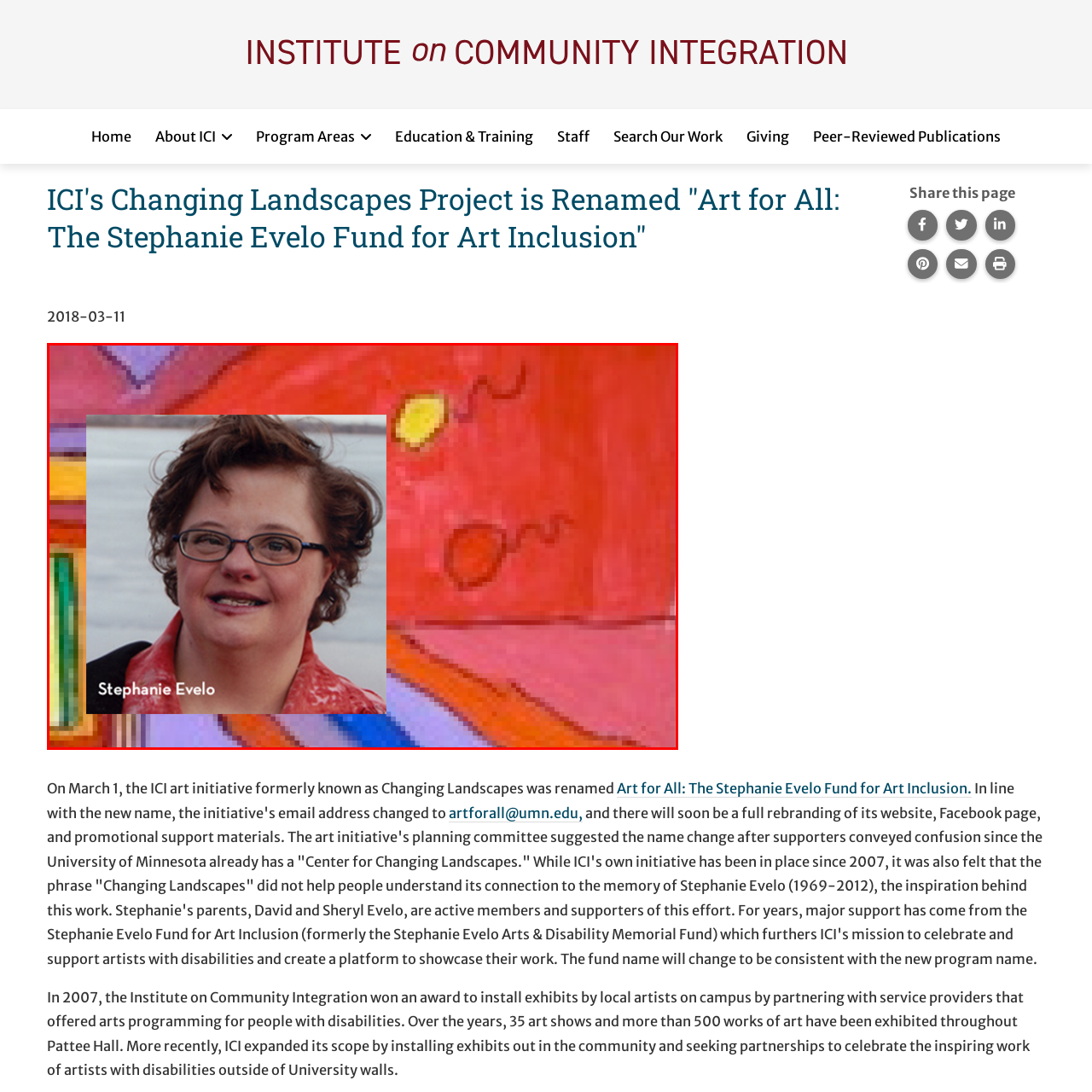Concentrate on the part of the image bordered in red, What is the purpose of the 'Art for All' initiative? Answer concisely with a word or phrase.

To celebrate and support artists with disabilities